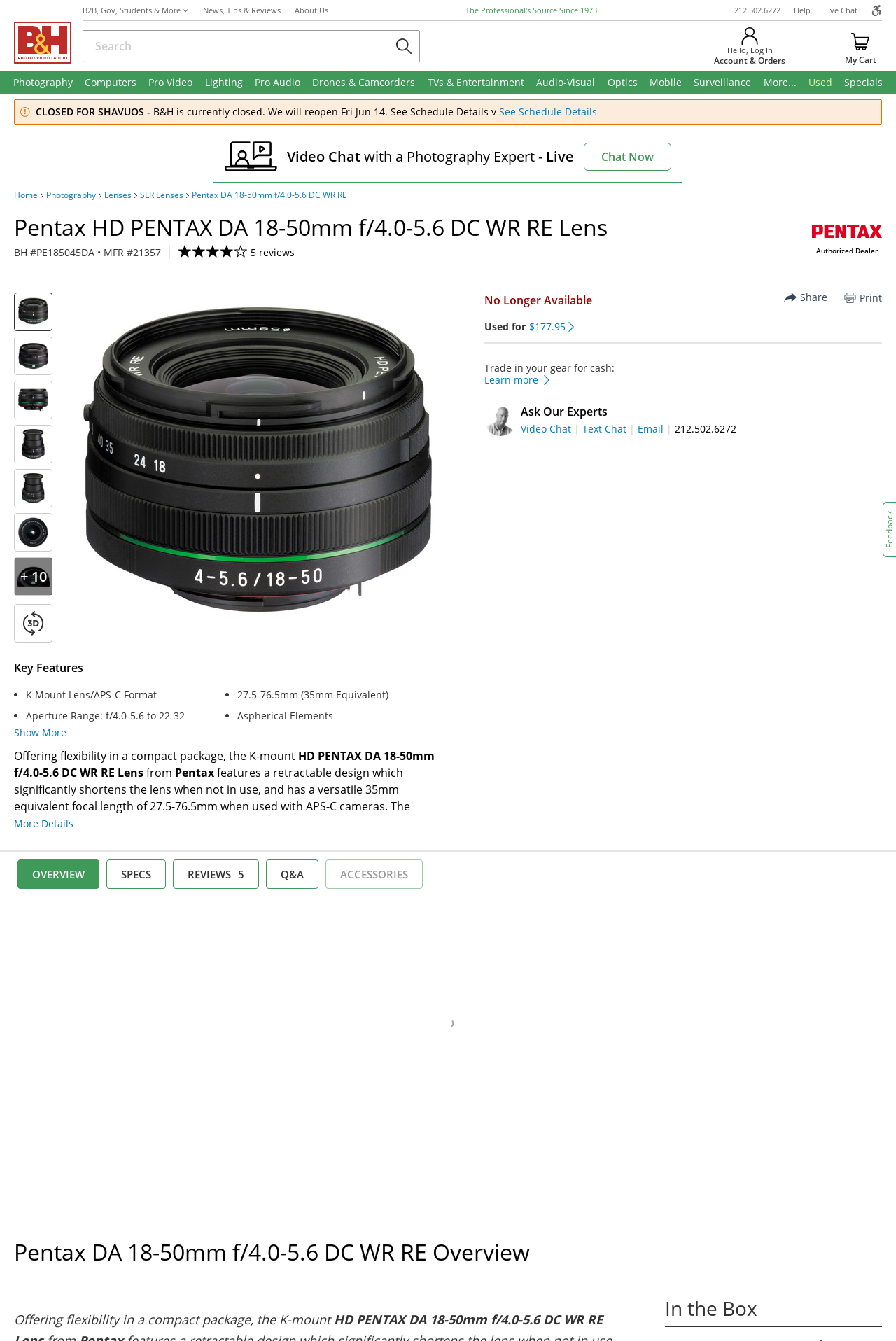Identify the bounding box coordinates for the region to click in order to carry out this instruction: "Log in to account". Provide the coordinates using four float numbers between 0 and 1, formatted as [left, top, right, bottom].

[0.837, 0.033, 0.862, 0.041]